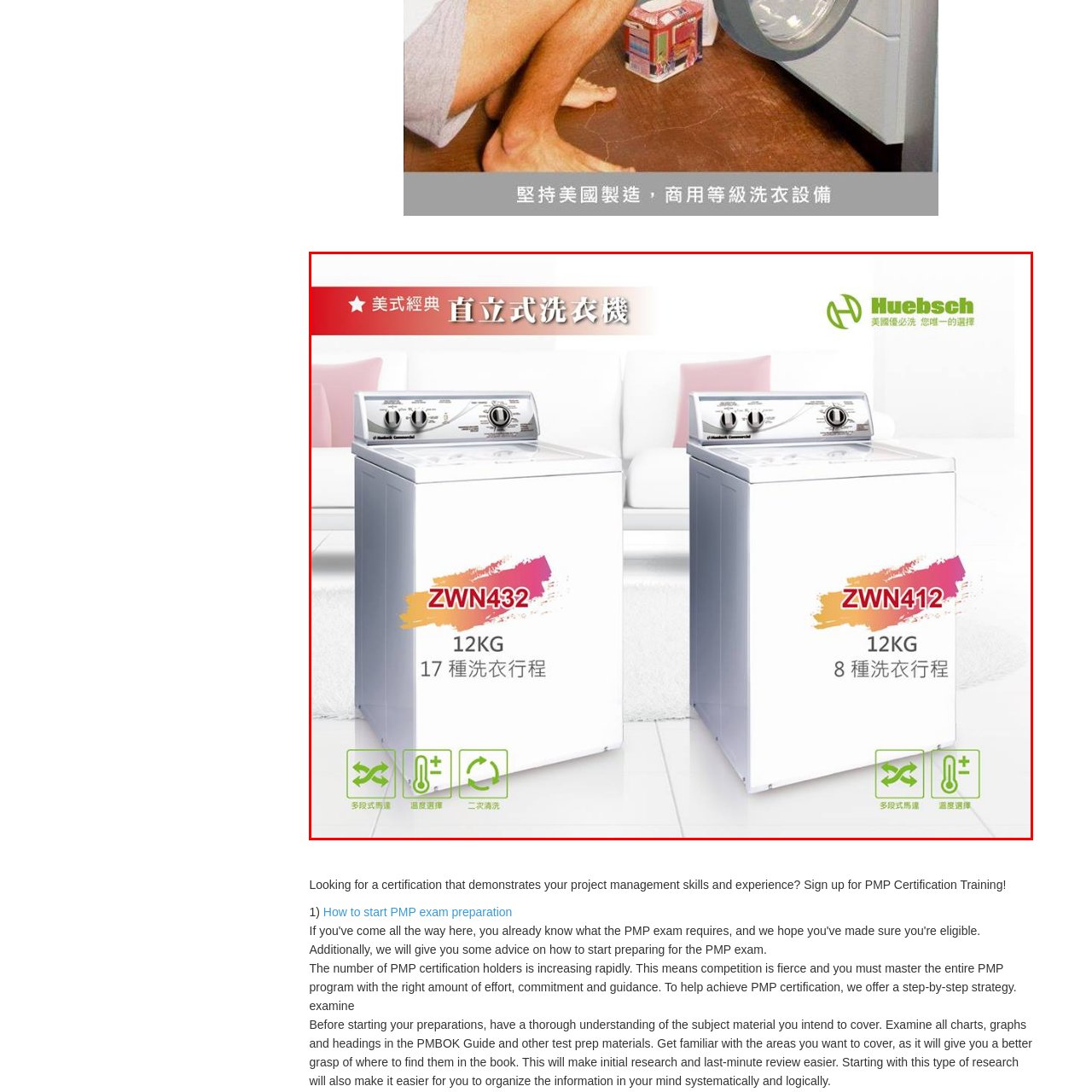Describe in detail the contents of the image highlighted within the red box.

This image showcases two models of upright washing machines by Huebsch, designed for efficient laundry care. On the left, the model **ZWN432** features a washing capacity of **12KG** and offers **17 different washing programs**, making it versatile for various fabric types and cleaning needs. The right side displays the model **ZWN412**, also with a **12KG** capacity but with **8 washing programs**, catering to more basic laundry requirements. 

Both machines boast a sleek, modern design, featuring intuitive control dials on top for easy selection of settings. The vibrant color blocks highlight the model names, contributing to their eye-catching appearance. Below each machine, icons represent their functional advantages, including multi-cycle options, efficient cleaning technology, and versatile washing abilities. This sophisticated design and functionality reflect contemporary laundry solutions ideal for both home and commercial use.